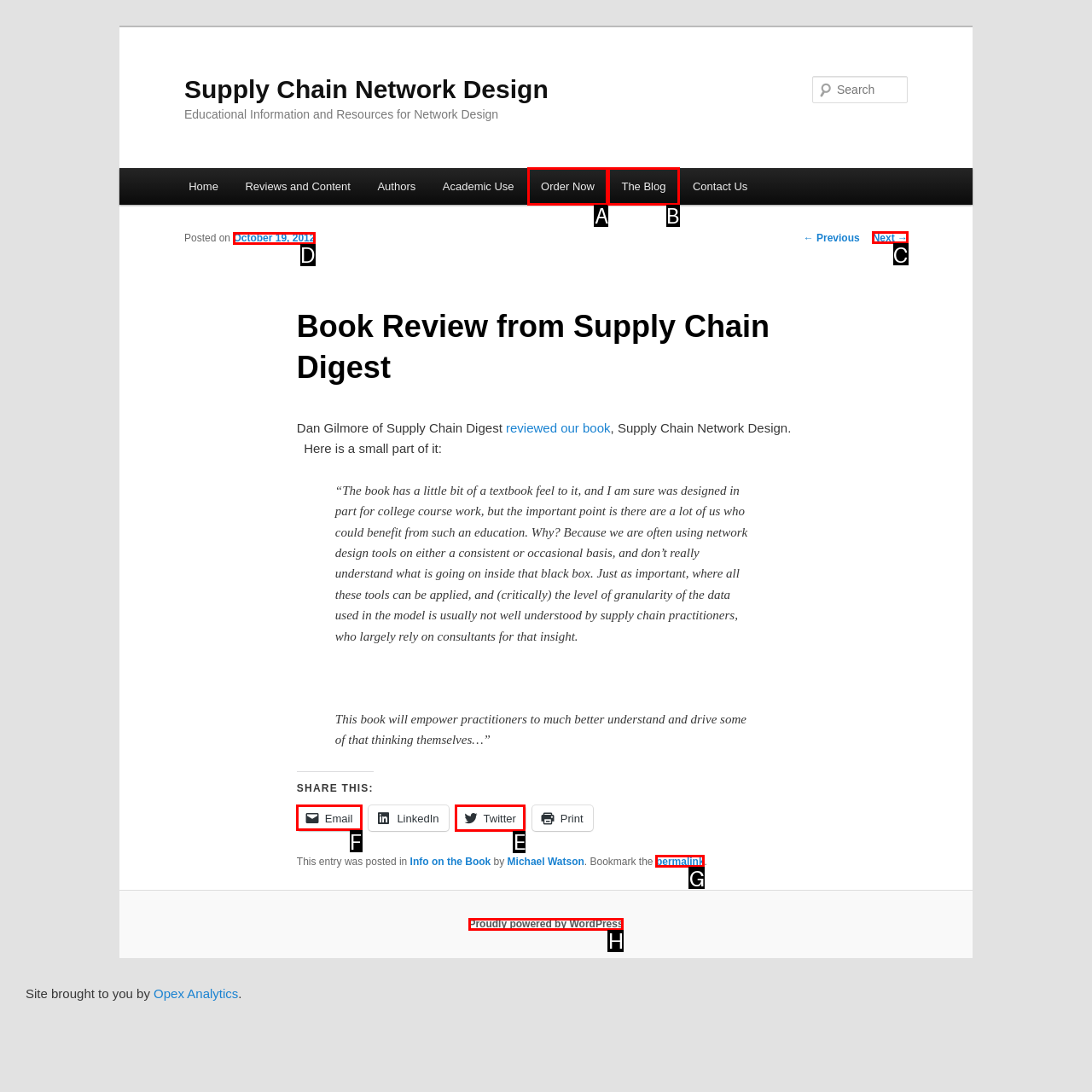Select the proper UI element to click in order to perform the following task: Share the post on Twitter. Indicate your choice with the letter of the appropriate option.

E